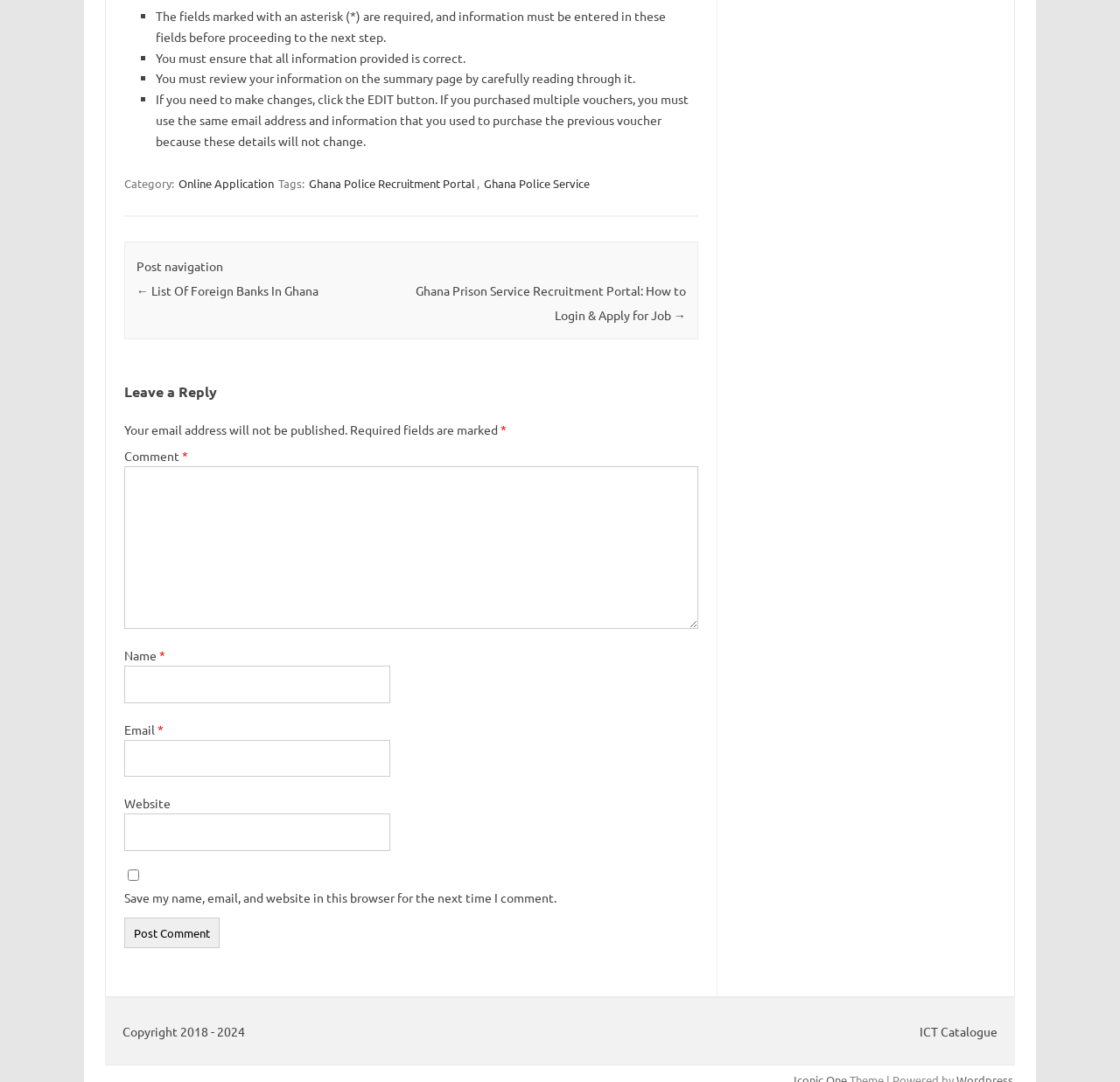Please identify the coordinates of the bounding box for the clickable region that will accomplish this instruction: "Write a comment in the 'Comment' field".

[0.111, 0.431, 0.623, 0.581]